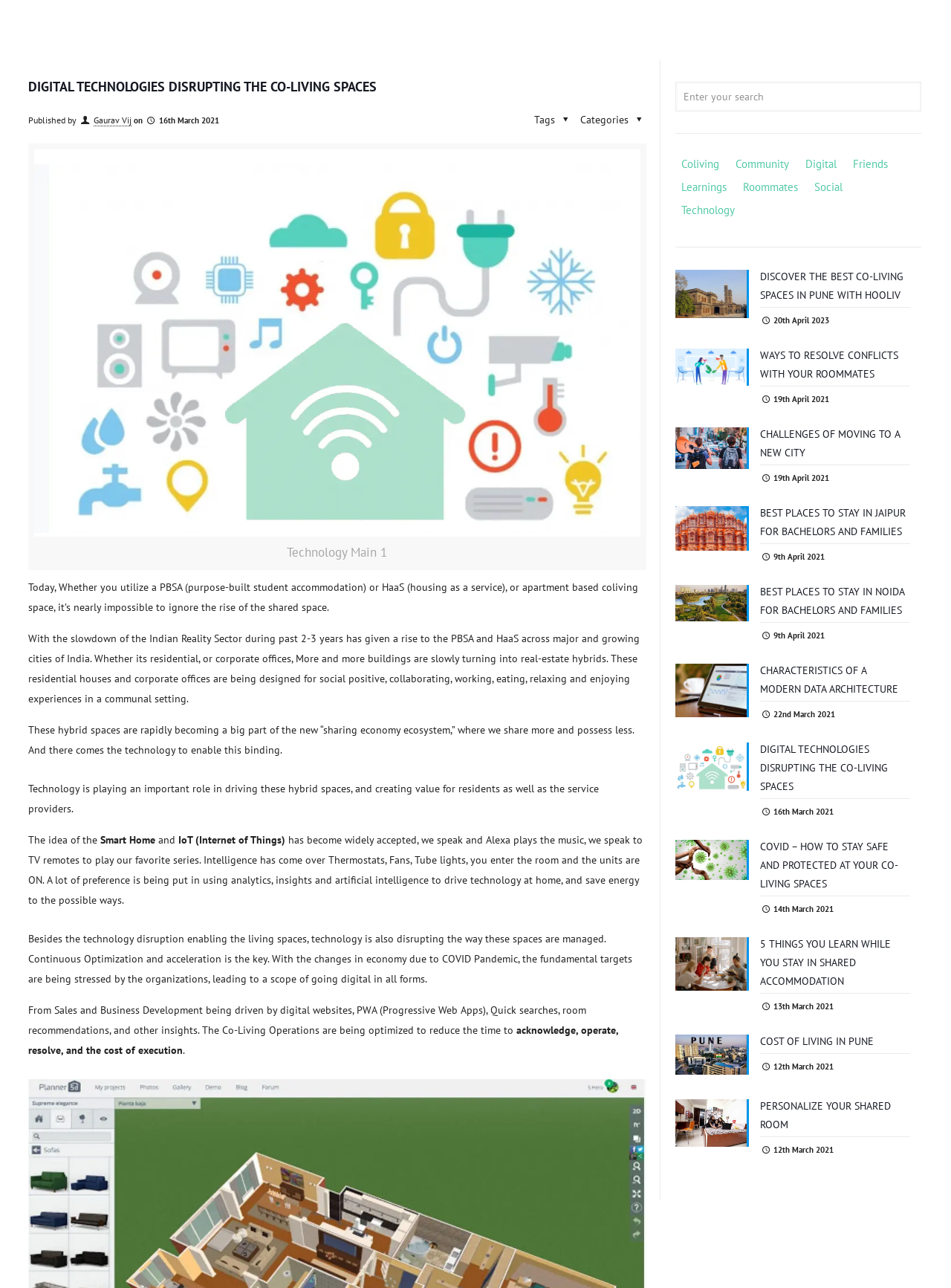What is the main image on the webpage?
Answer with a single word or phrase by referring to the visual content.

Technology Main 1